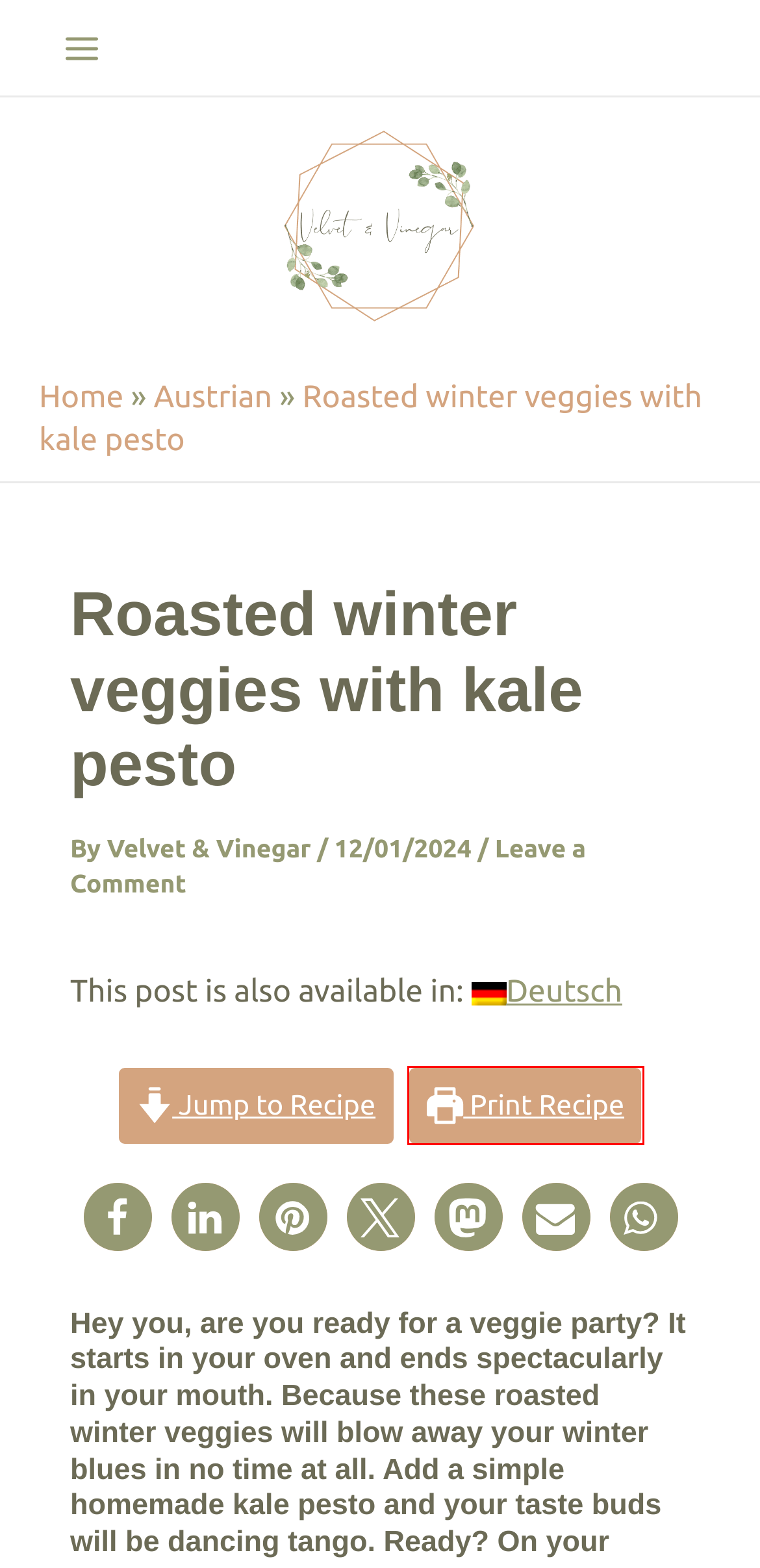A screenshot of a webpage is given with a red bounding box around a UI element. Choose the description that best matches the new webpage shown after clicking the element within the red bounding box. Here are the candidates:
A. Astra – Fast, Lightweight & Customizable WordPress Theme - Download Now!
B. Austrian Archives - Velvet & Vinegar
C. Wintergemüse Aus Dem Ofen Mit Grünkohl Pesto - Velvet & Vinegar
D. Velvet & Vinegar - Vegan Comfort Food & Food Photography
E. Roasted Winter Veggies with Kale Pesto - Velvet & Vinegar
F. Velvet & Vinegar, Author At Velvet & Vinegar
G. Privacy Policy - Velvet & Vinegar
H. Vol-Au-Vent With Creamy Mushroom Sauce - Velvet & Vinegar

E